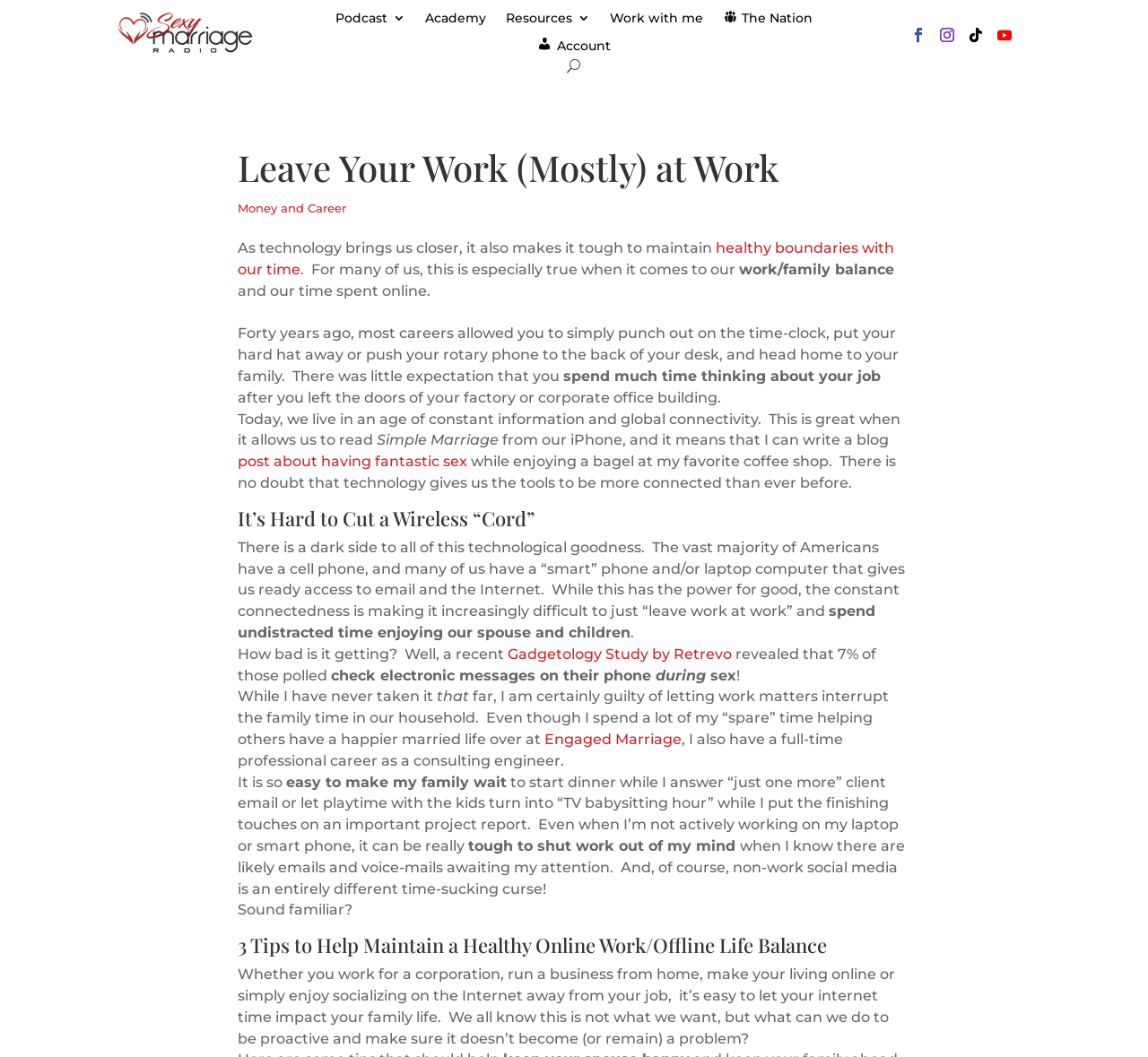What is the name of the website mentioned in the text? From the image, respond with a single word or brief phrase.

Engaged Marriage